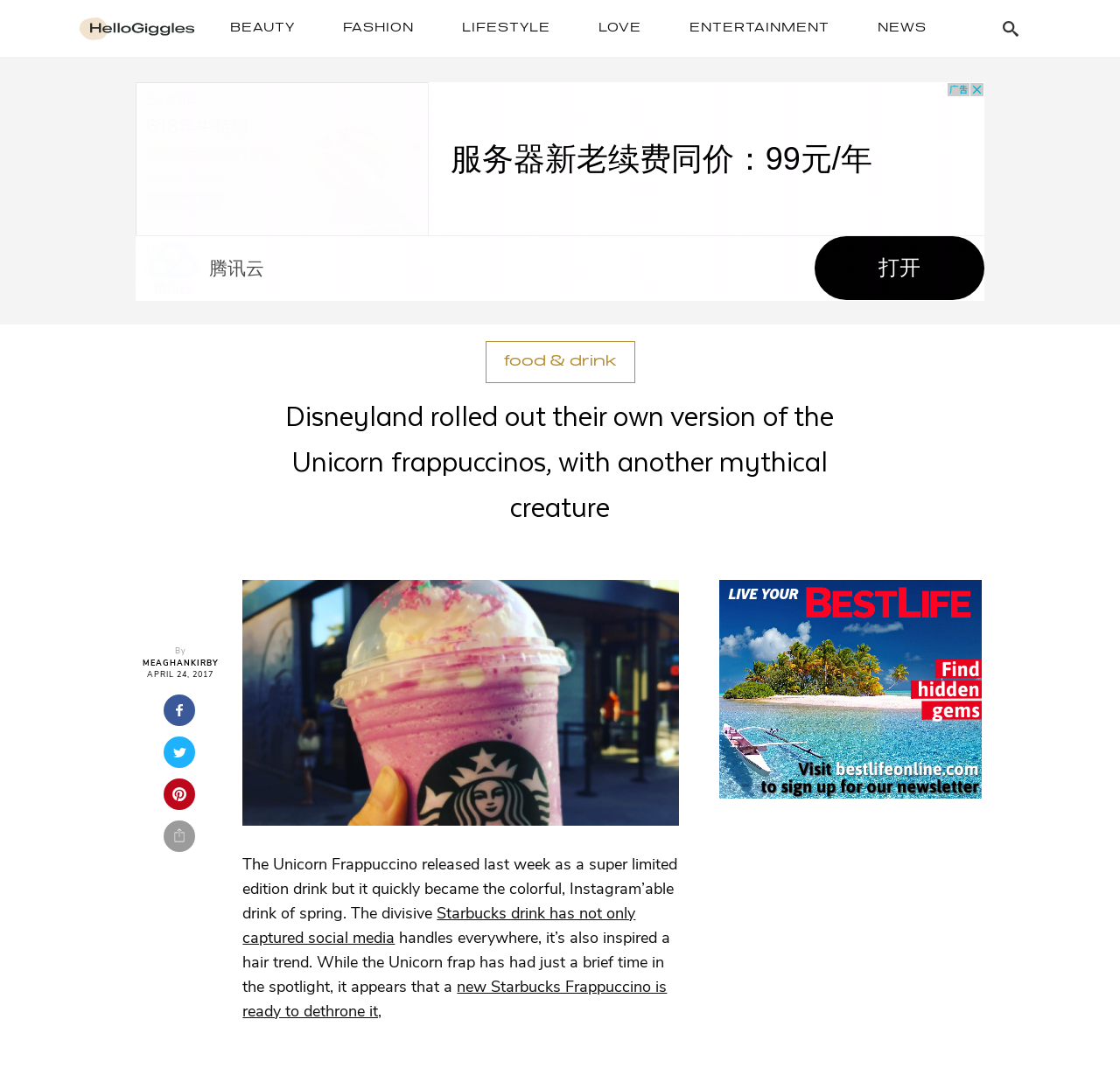Please respond to the question using a single word or phrase:
What is the name of the new Starbucks Frappuccino?

Pink Pegasus